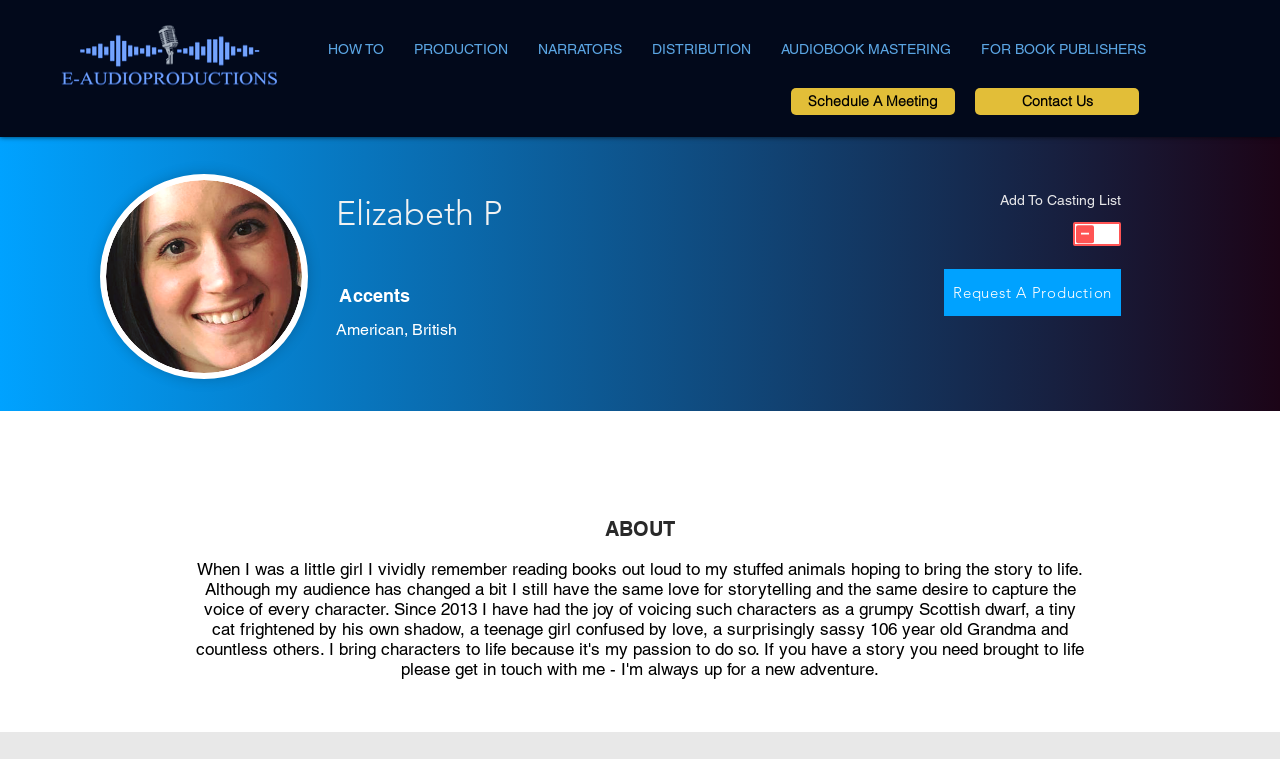Please indicate the bounding box coordinates of the element's region to be clicked to achieve the instruction: "Contact us". Provide the coordinates as four float numbers between 0 and 1, i.e., [left, top, right, bottom].

[0.762, 0.116, 0.89, 0.152]